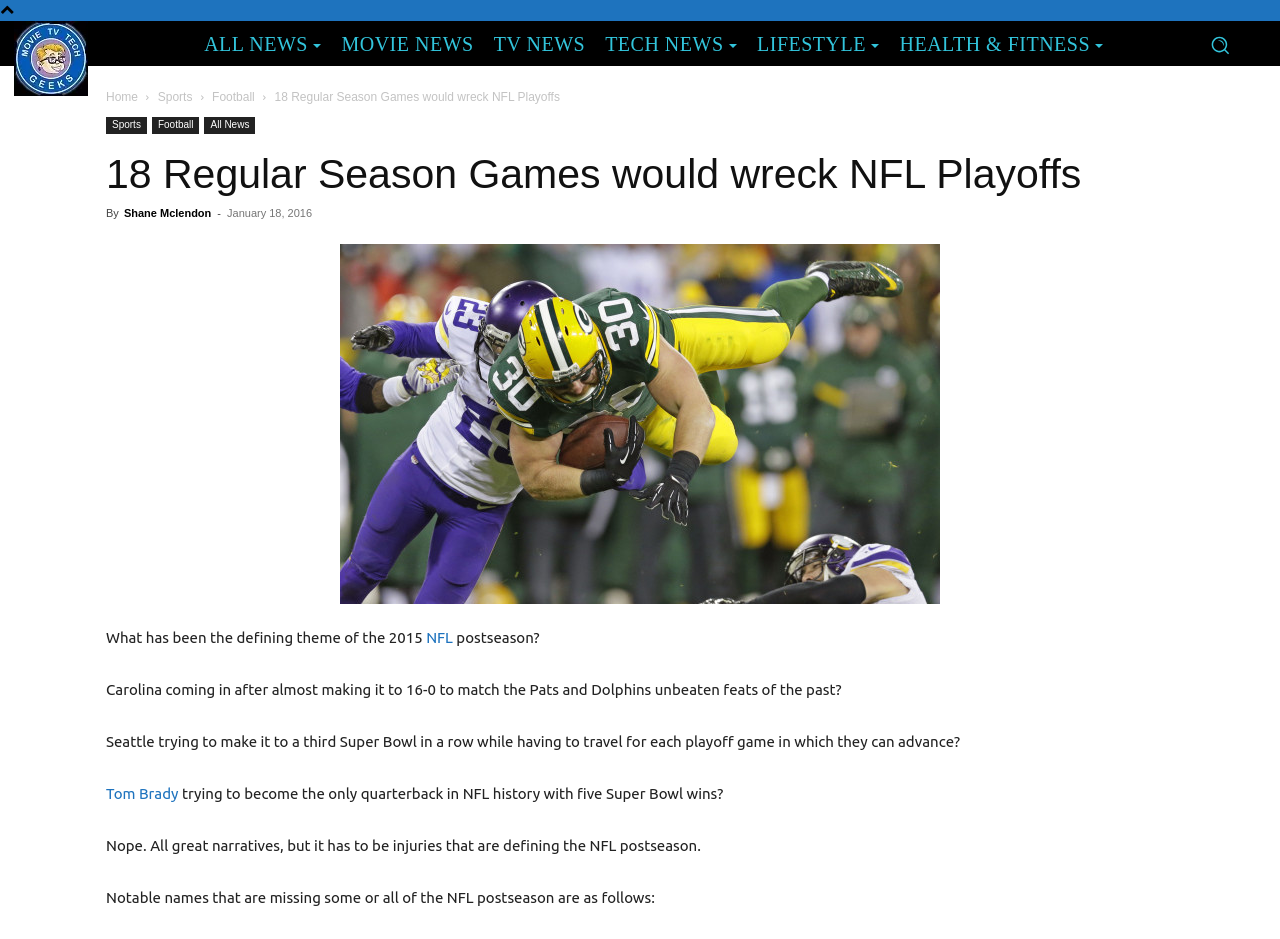Pinpoint the bounding box coordinates of the element you need to click to execute the following instruction: "Click on the 'Movie TV Tech Geeks News Logo'". The bounding box should be represented by four float numbers between 0 and 1, in the format [left, top, right, bottom].

[0.011, 0.022, 0.069, 0.102]